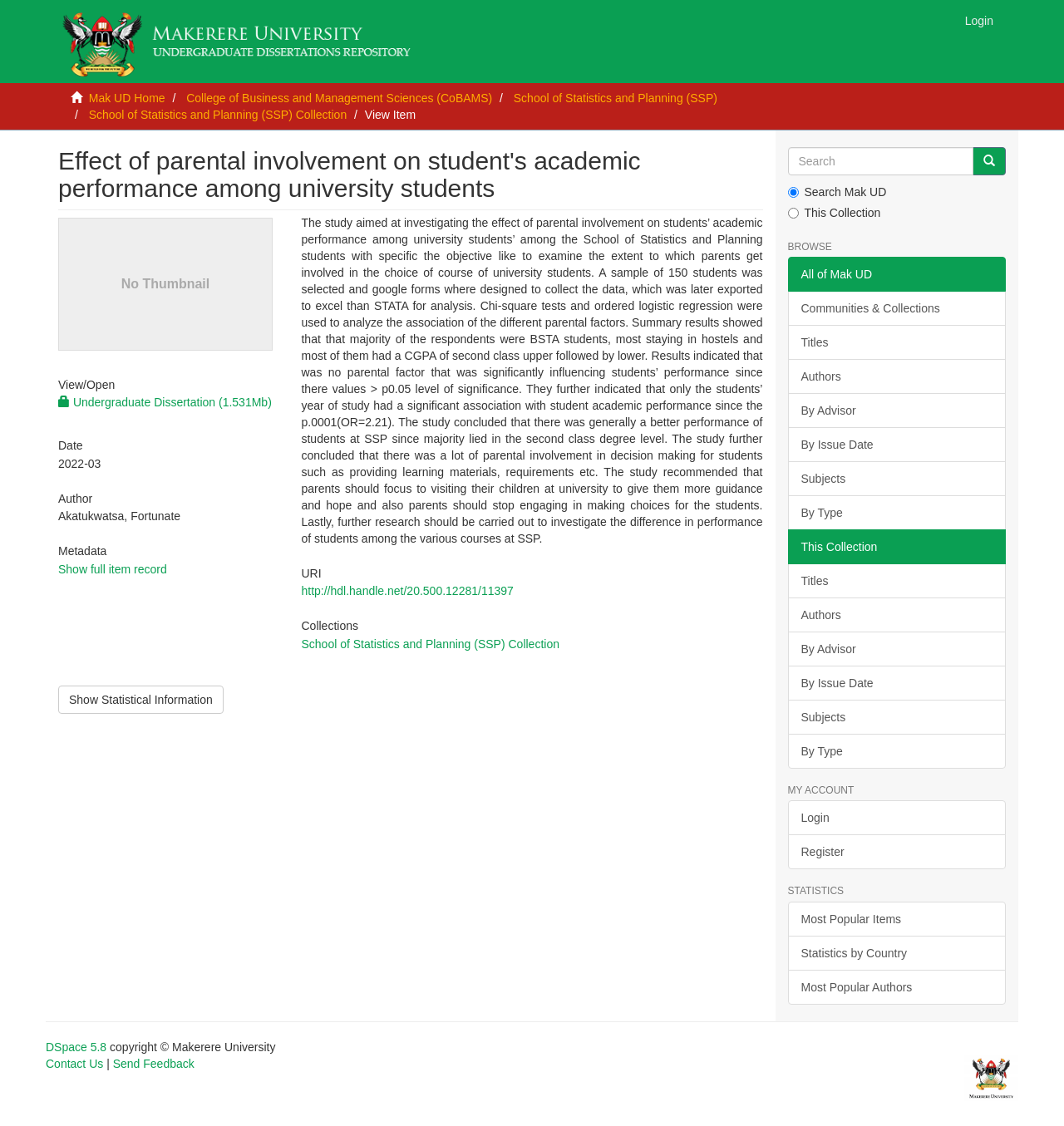Who is the author of the dissertation?
Provide a detailed answer to the question, using the image to inform your response.

The author of the dissertation can be found in the static text element with the text 'Akatukwatsa, Fortunate' which is located below the heading element with the text 'Author'.